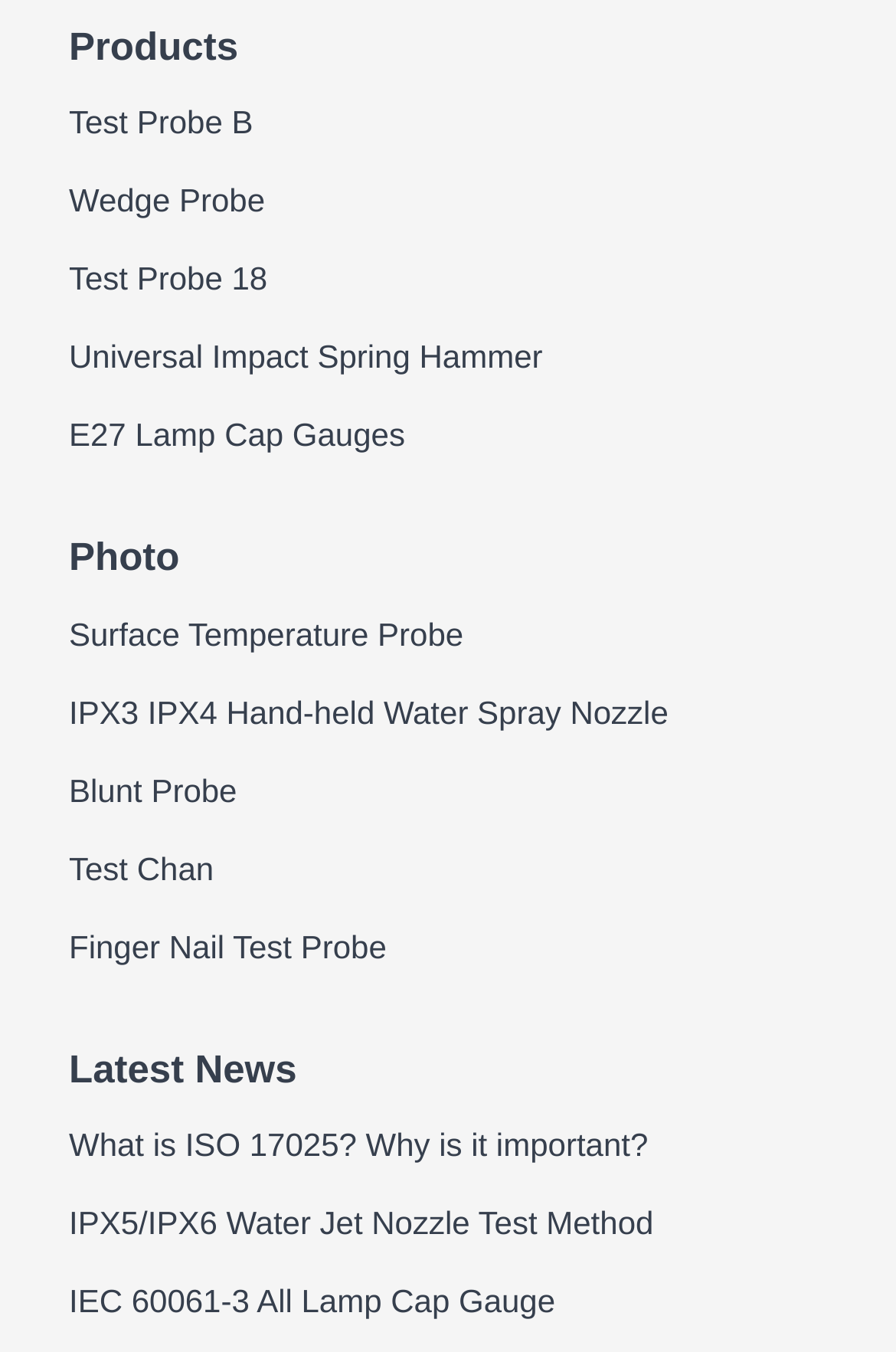Please determine the bounding box coordinates of the element to click in order to execute the following instruction: "Explore IEC 60061-3 All Lamp Cap Gauge". The coordinates should be four float numbers between 0 and 1, specified as [left, top, right, bottom].

[0.077, 0.948, 0.62, 0.975]